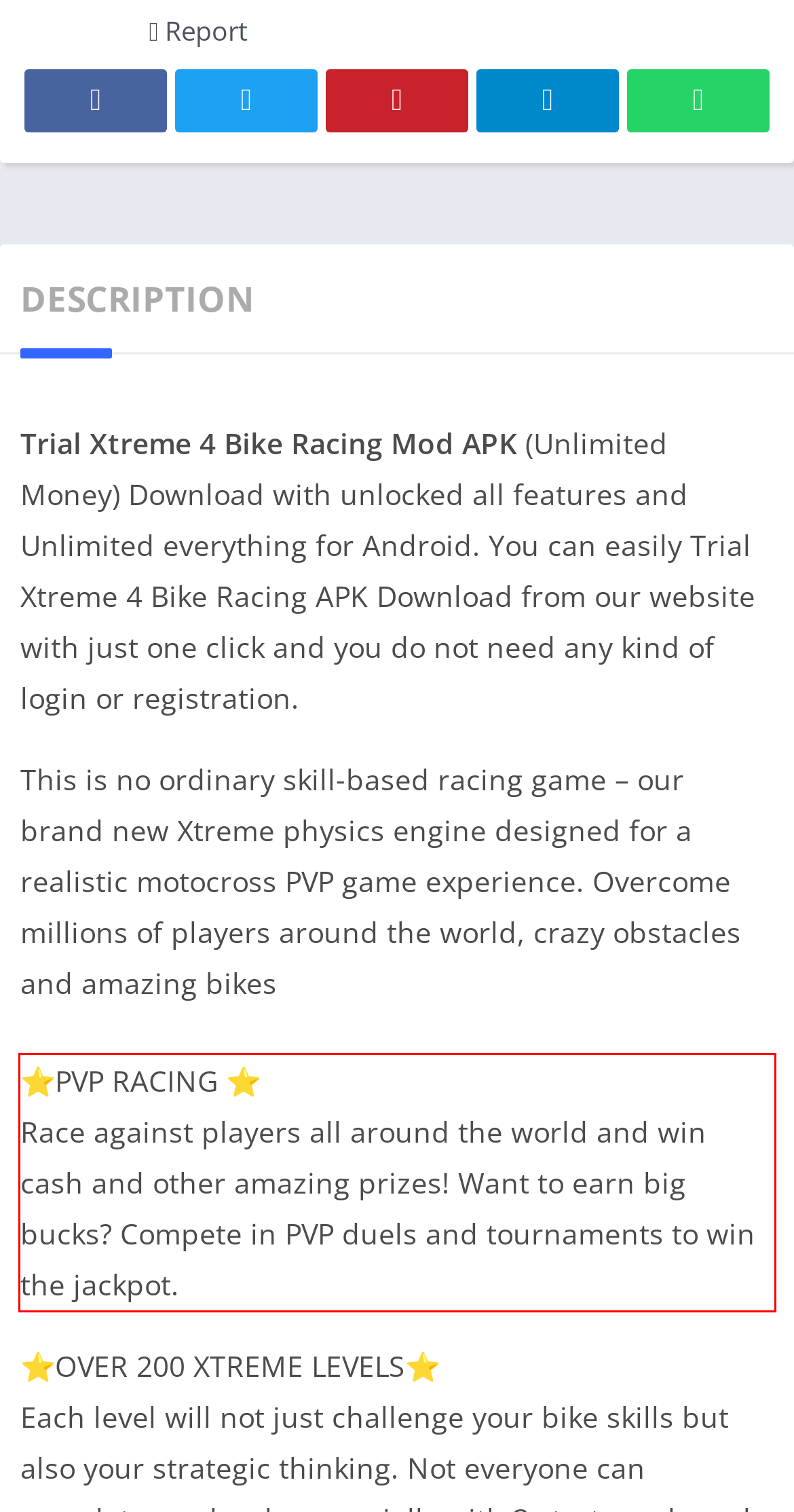Identify and extract the text within the red rectangle in the screenshot of the webpage.

⭐PVP RACING ⭐ Race against players all around the world and win cash and other amazing prizes! Want to earn big bucks? Compete in PVP duels and tournaments to win the jackpot.